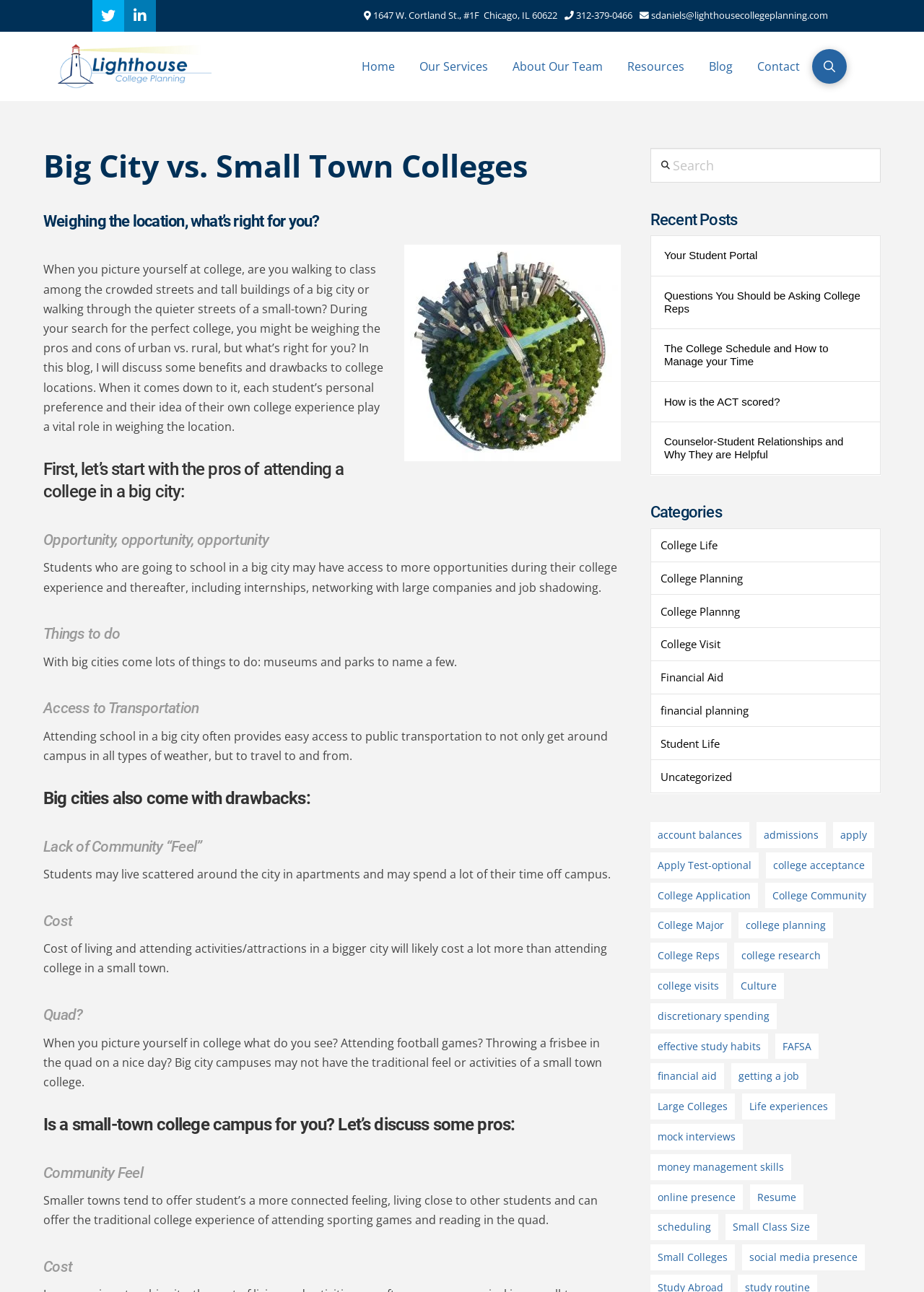Provide your answer in a single word or phrase: 
What are the pros of attending a college in a big city?

Opportunity, things to do, access to transportation